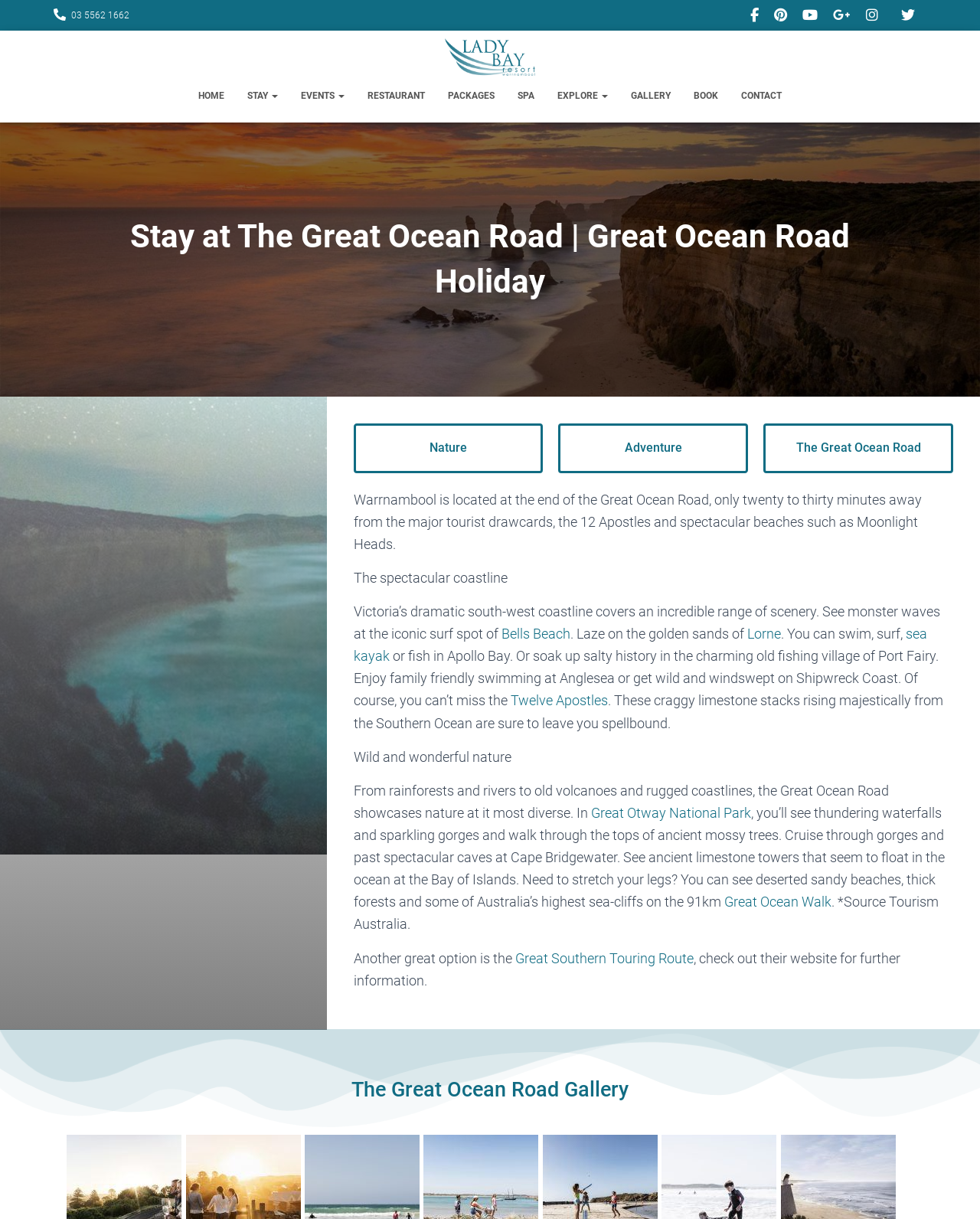What is the name of the national park mentioned in the webpage?
Please provide a comprehensive answer based on the information in the image.

In the webpage content, specifically the StaticText element with the text 'From rainforests and rivers to old volcanoes and rugged coastlines, the Great Ocean Road showcases nature at it most diverse. In...', we can find the mention of Great Otway National Park.